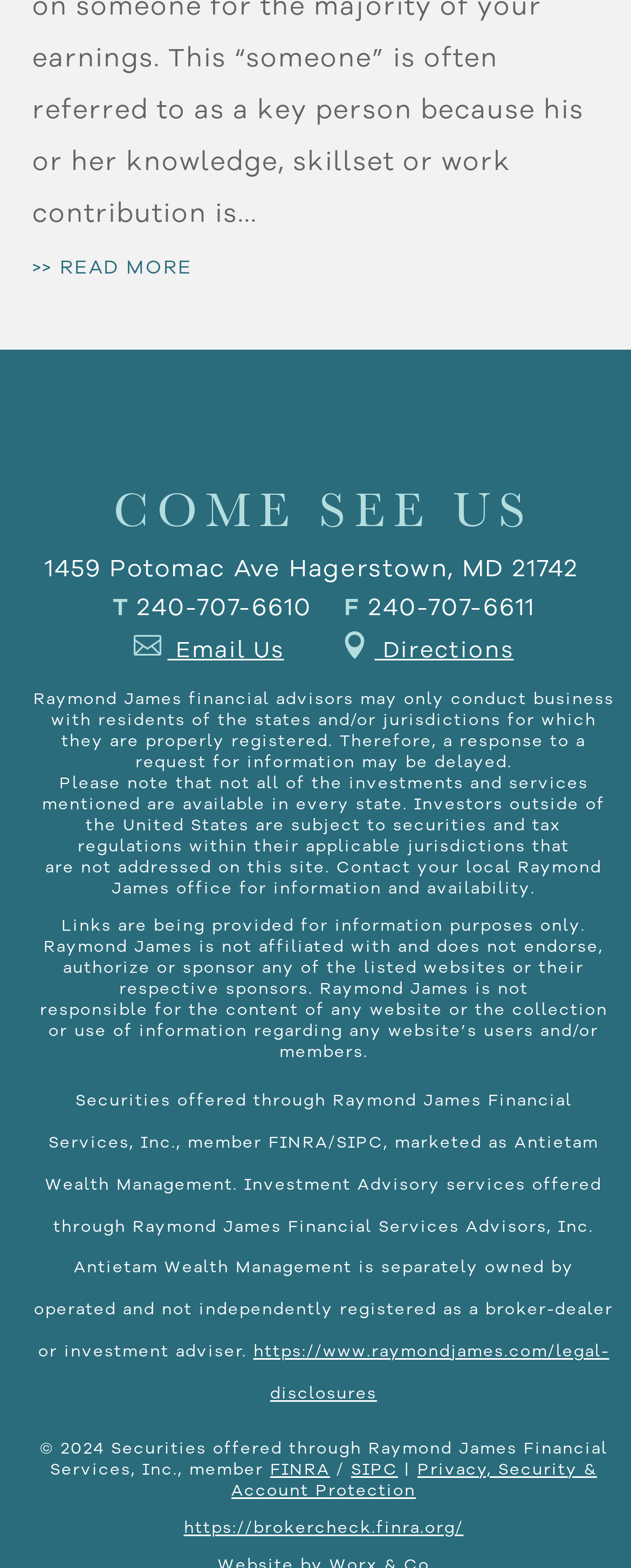Provide a brief response using a word or short phrase to this question:
What can be done on this website?

Get directions, email, or contact